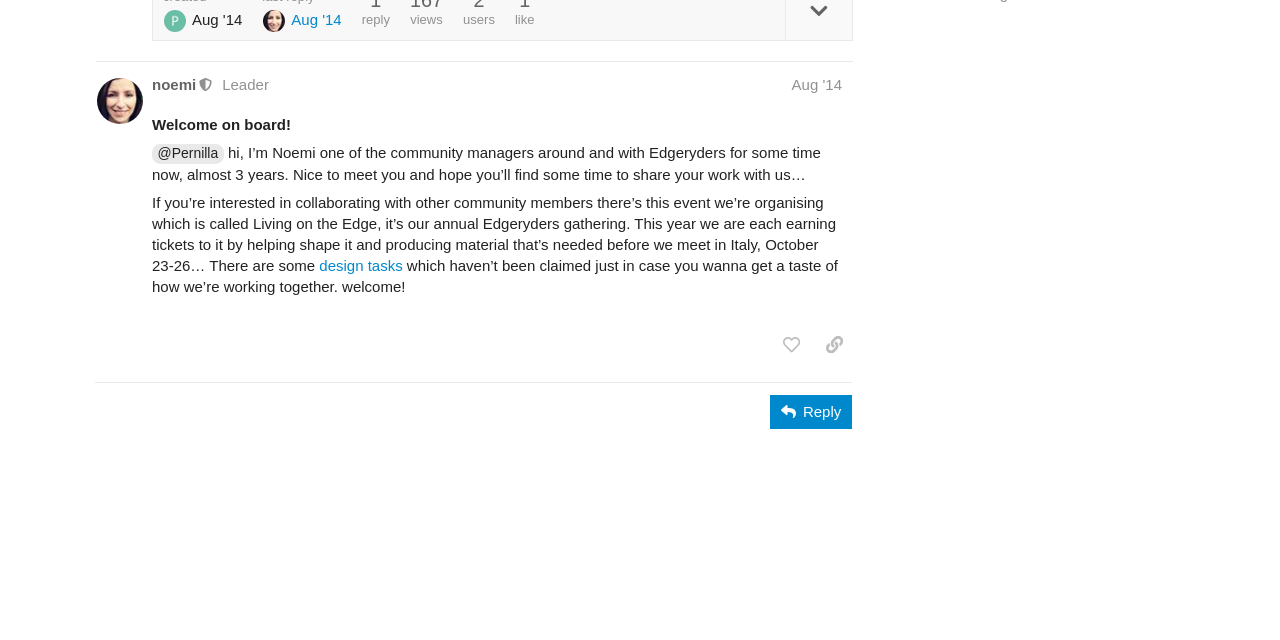Given the webpage screenshot, identify the bounding box of the UI element that matches this description: "Reply".

[0.602, 0.616, 0.666, 0.67]